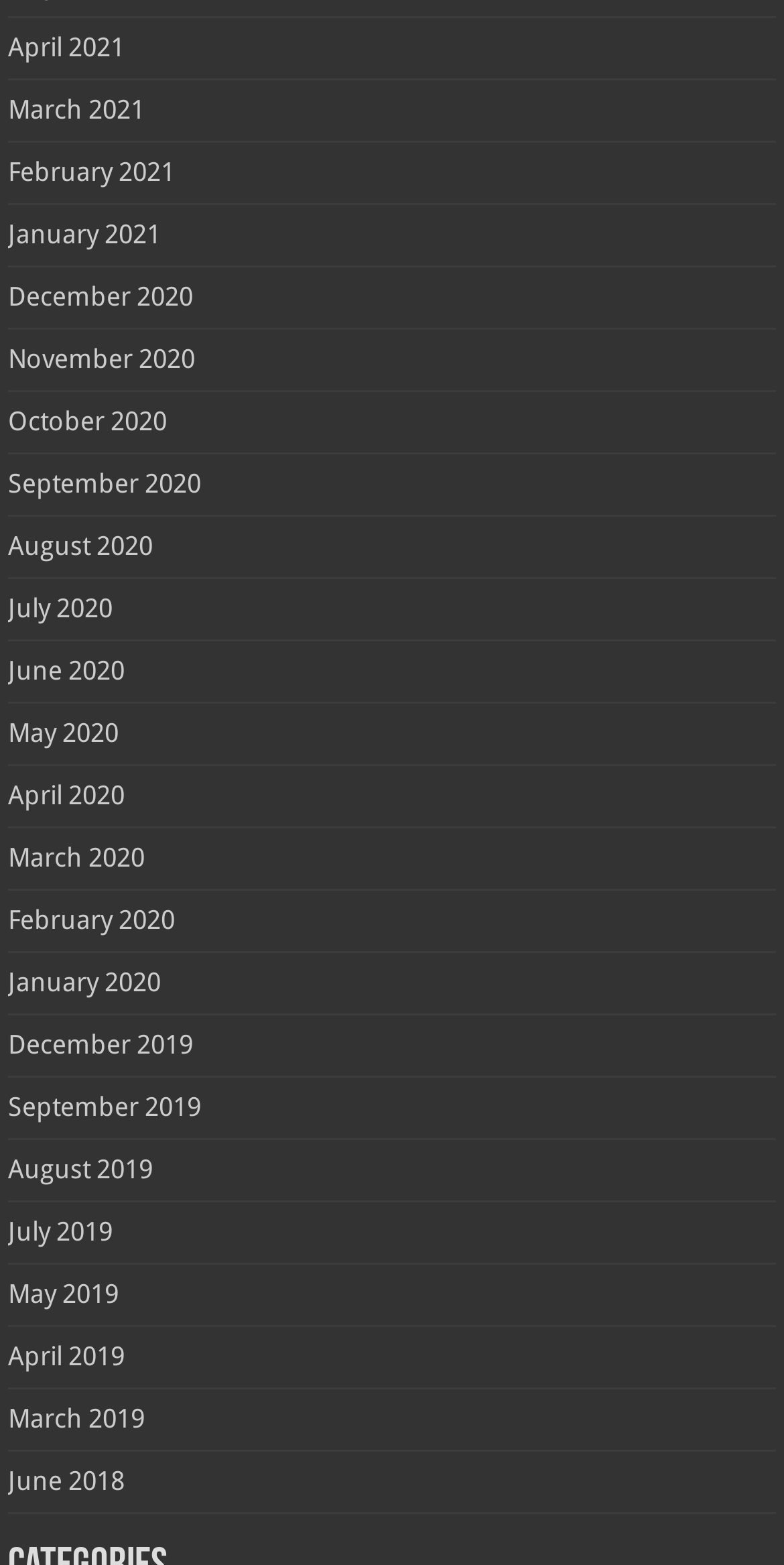How many months are listed on the webpage?
Based on the content of the image, thoroughly explain and answer the question.

I counted the number of link elements on the webpage, each representing a month, and found 24 links with month names and years.